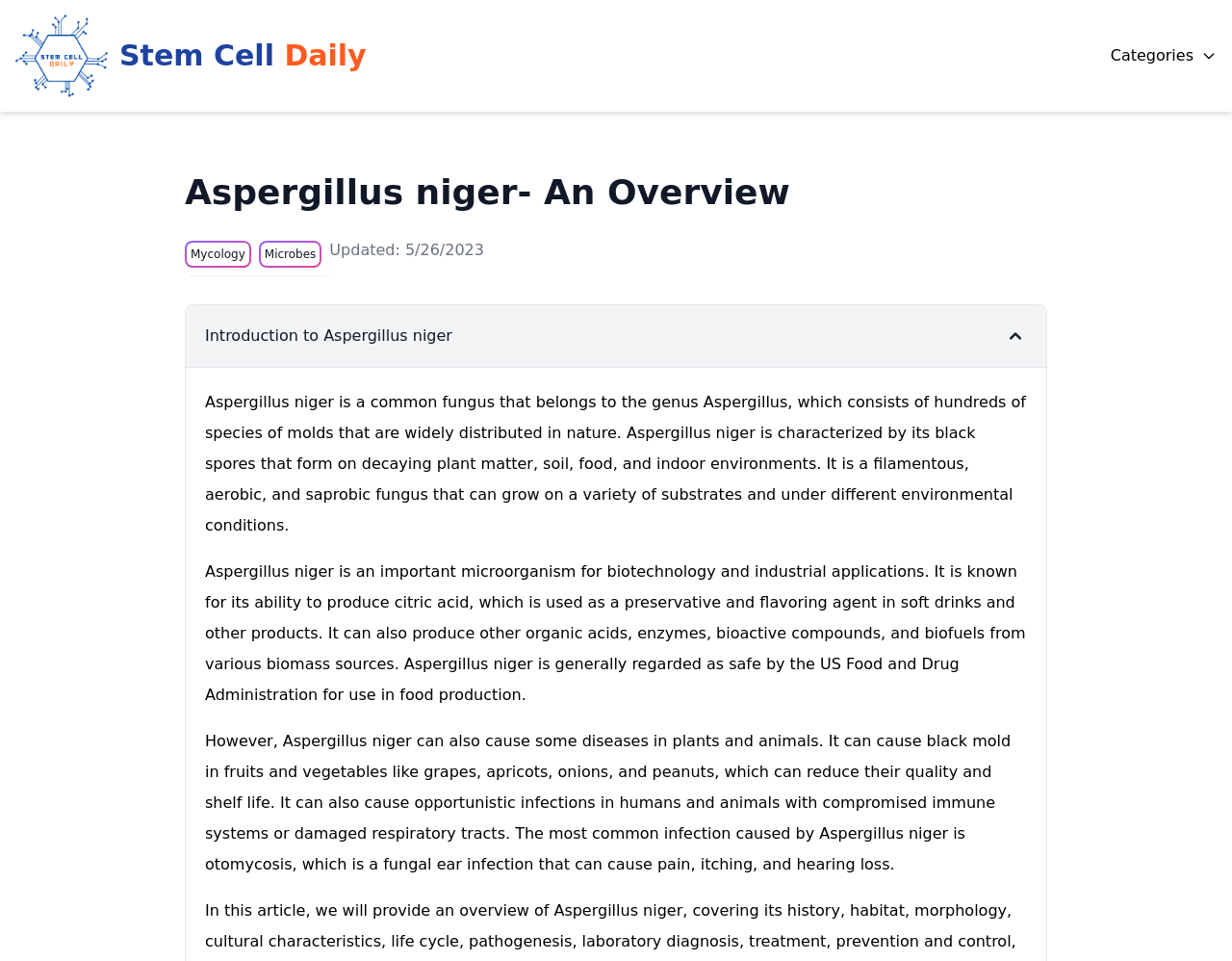What diseases can Aspergillus niger cause?
Can you provide an in-depth and detailed response to the question?

The webpage states that Aspergillus niger can cause black mold in fruits and vegetables, and also cause opportunistic infections in humans and animals, including otomycosis, a fungal ear infection.